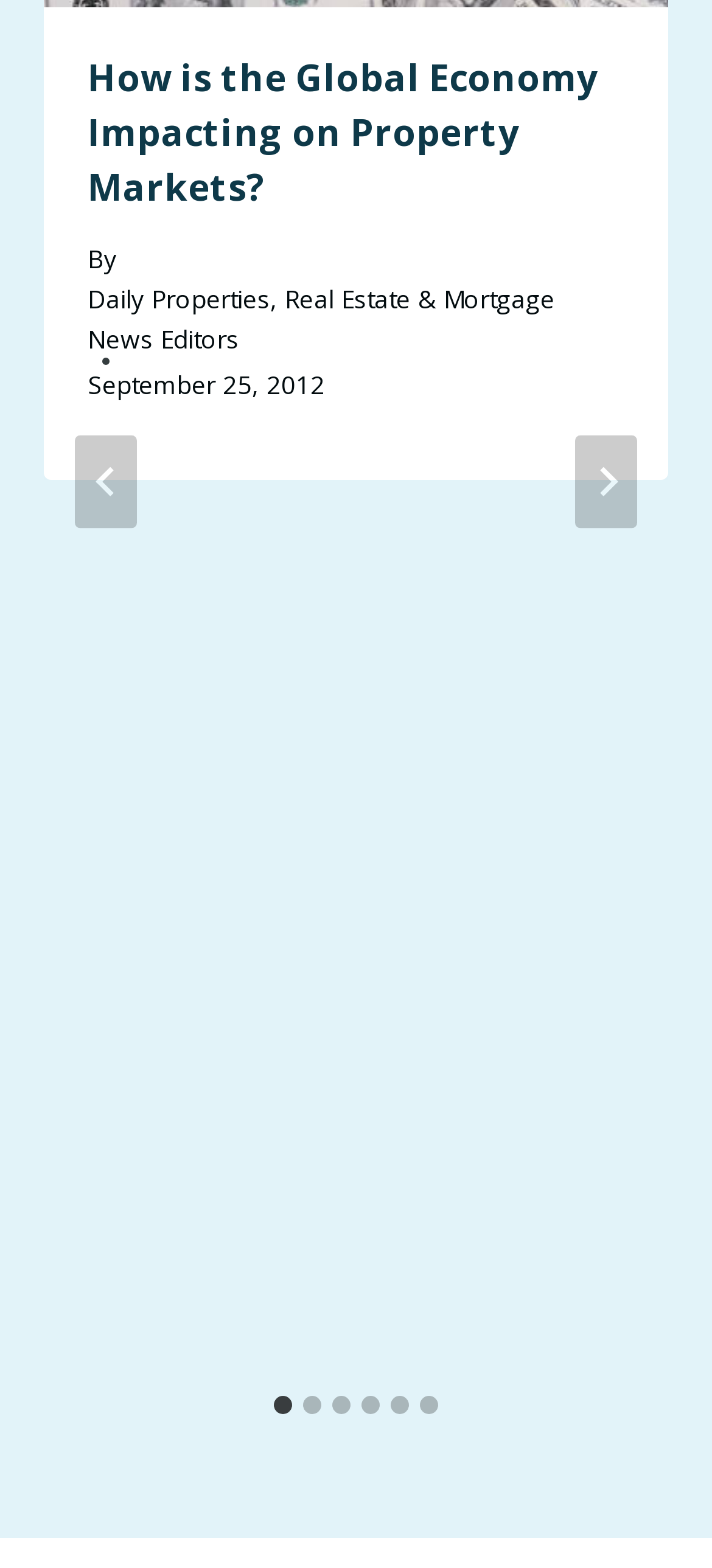Find and specify the bounding box coordinates that correspond to the clickable region for the instruction: "Read the article about the global economy's impact on property markets".

[0.123, 0.033, 0.838, 0.135]